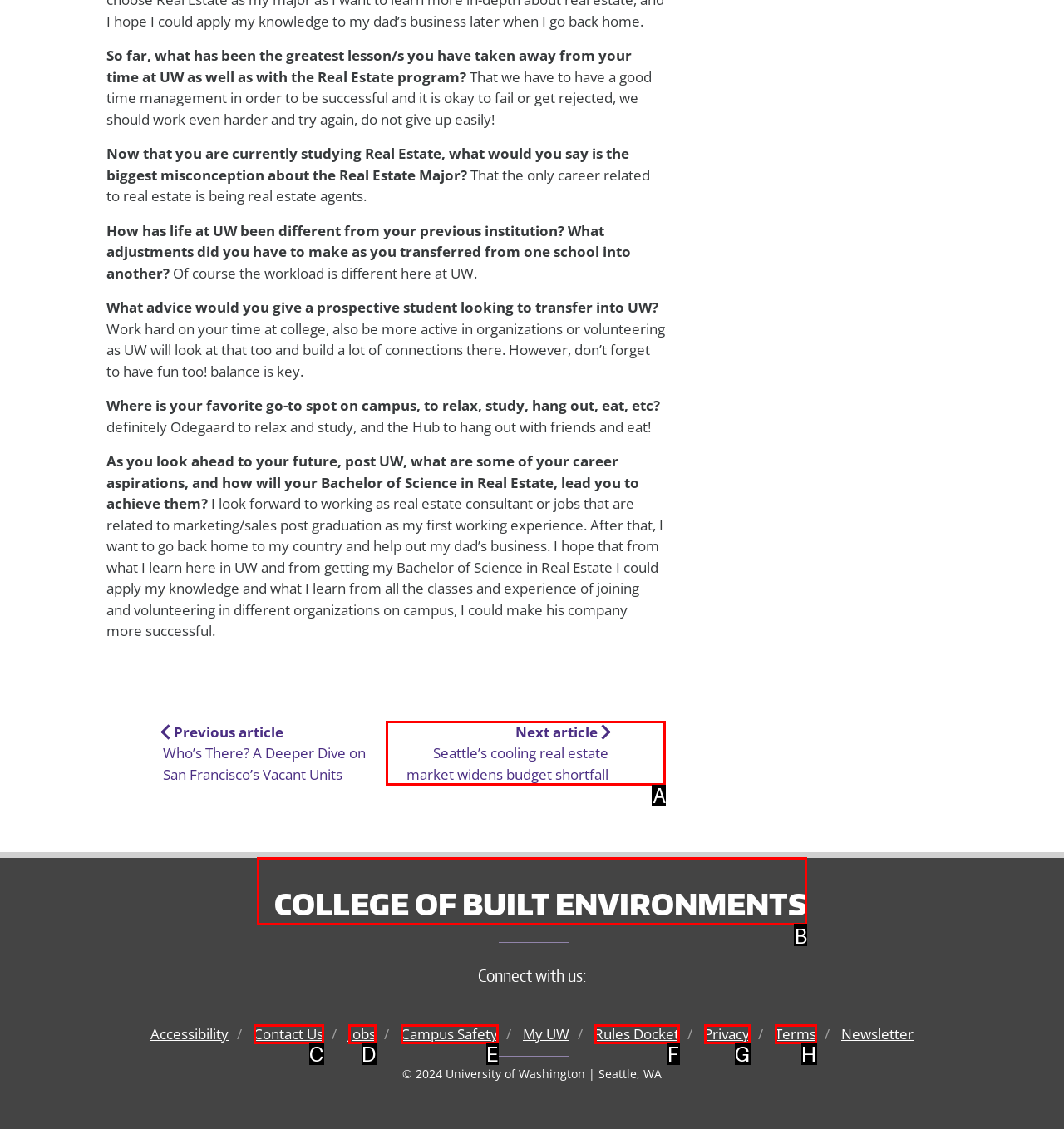Given the description: Business, identify the corresponding option. Answer with the letter of the appropriate option directly.

None